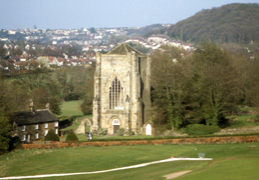What is the community's commitment to?
Please craft a detailed and exhaustive response to the question.

The caption states that the area is a testament to the community's commitment to preserving its cultural heritage and natural environment, which provides the answer to this question.